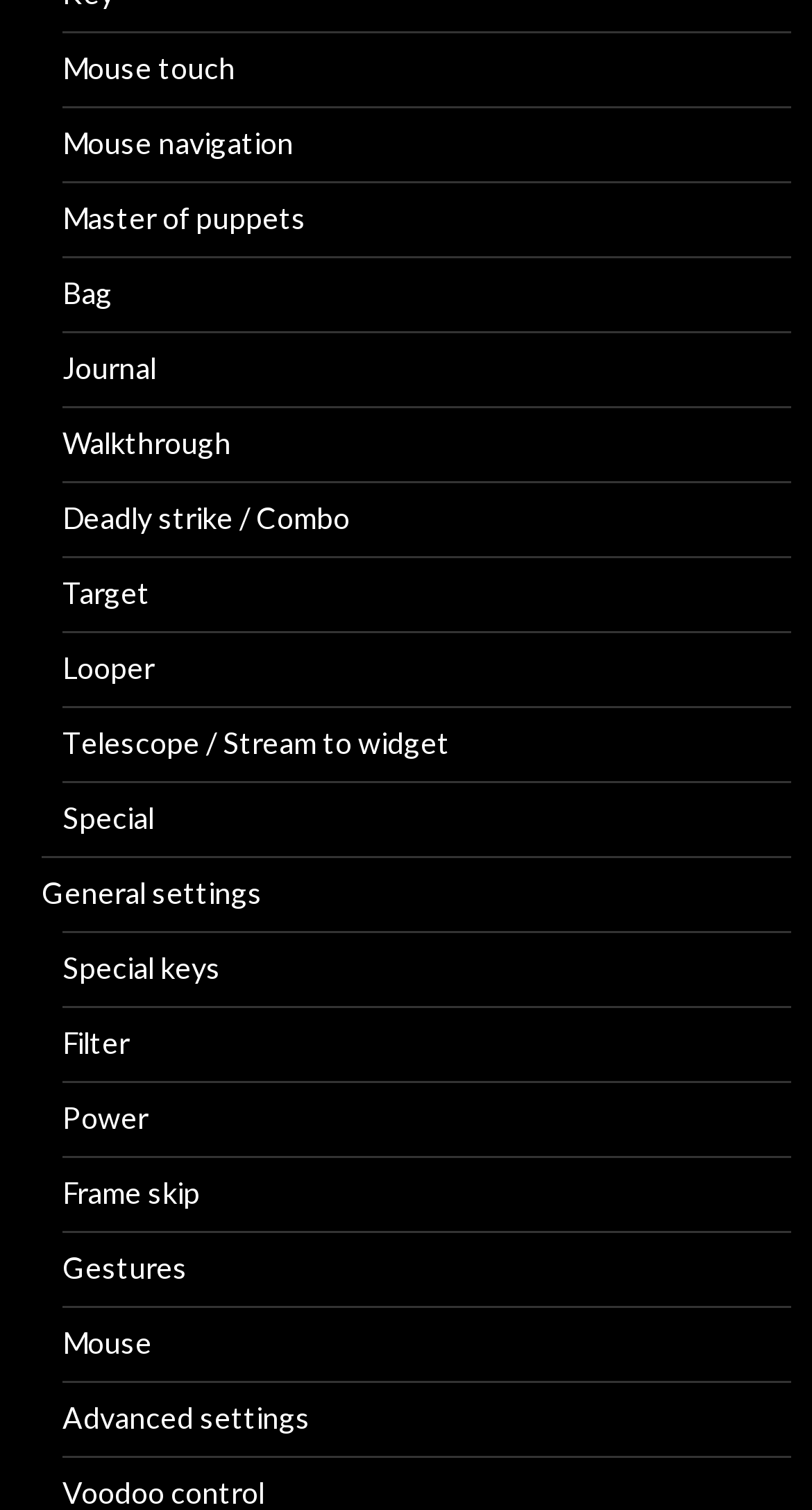Locate the bounding box coordinates of the element that should be clicked to fulfill the instruction: "Explore Voodoo control".

[0.077, 0.977, 0.326, 1.0]